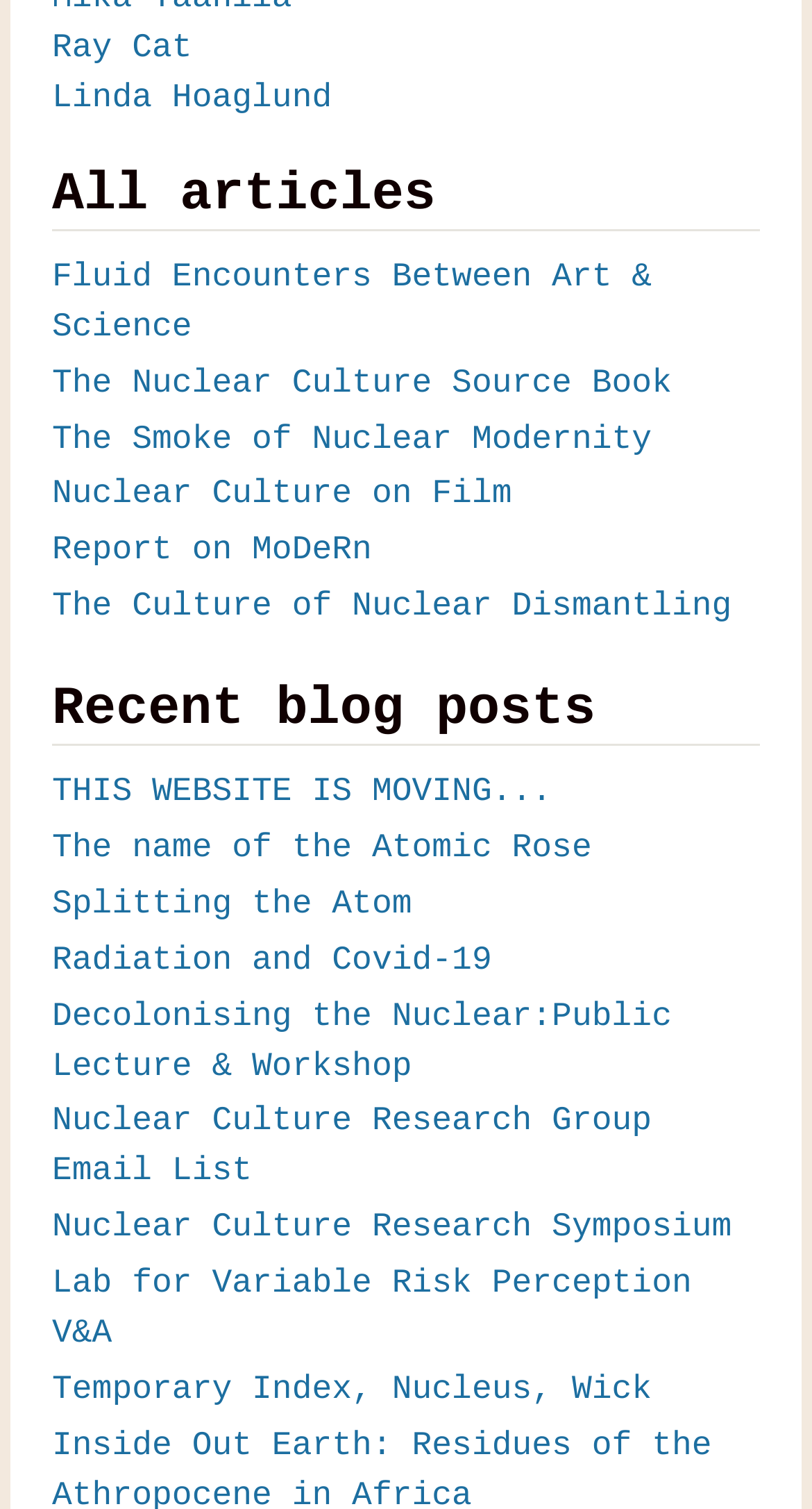Respond to the question below with a single word or phrase:
What is the title of the first article?

Fluid Encounters Between Art & Science